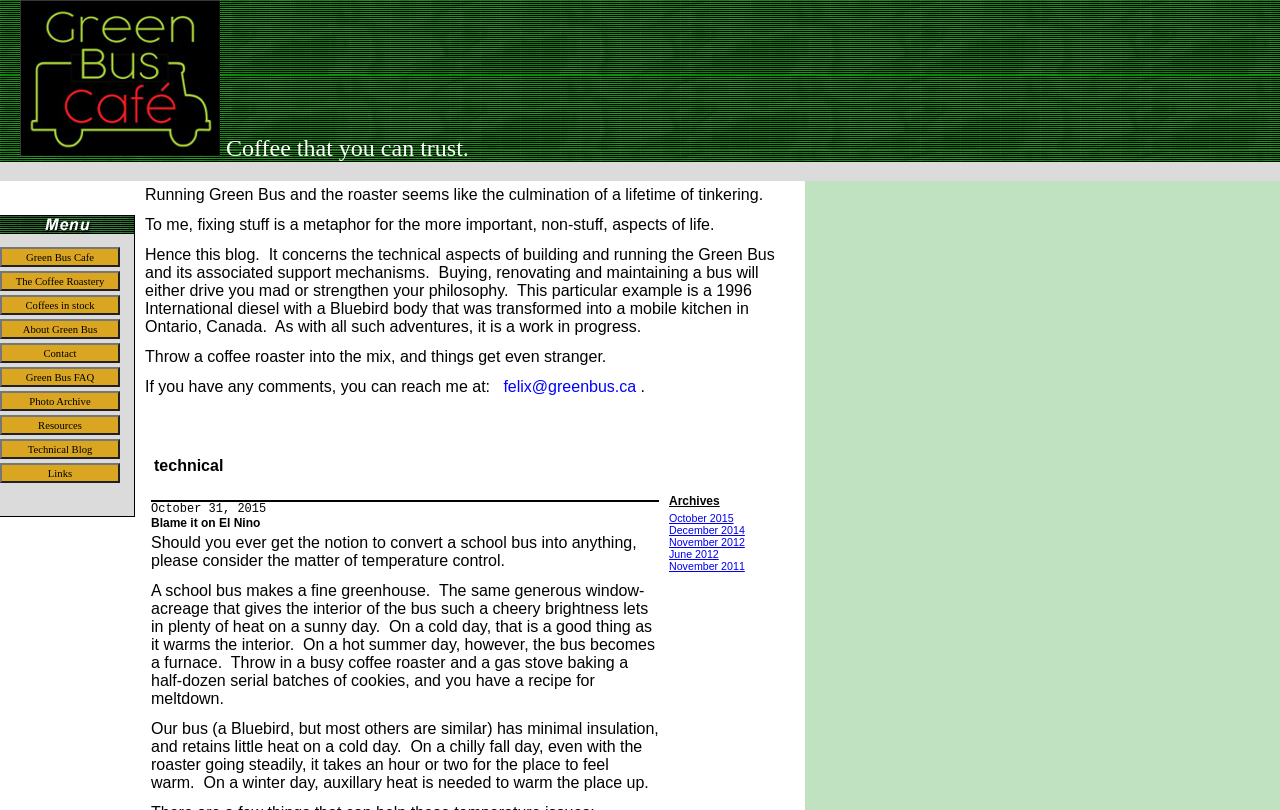Give a one-word or short-phrase answer to the following question: 
What is the name of the cafe?

Green Bus Cafe